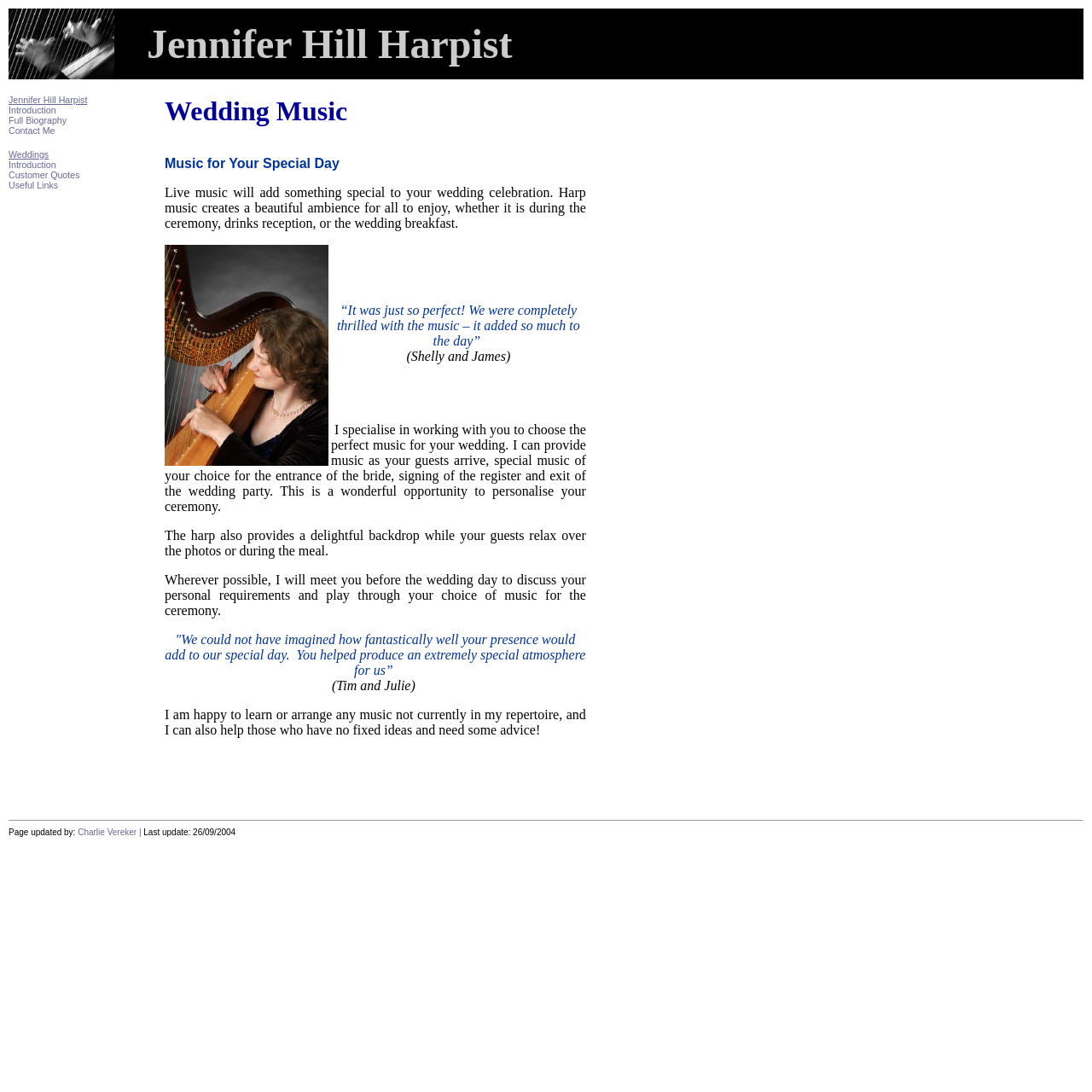Consider the image and give a detailed and elaborate answer to the question: 
What is the name of the harpist?

The name of the harpist is mentioned in the title of the webpage and also in the link 'Jennifer Hill Harpist' at the top of the page.